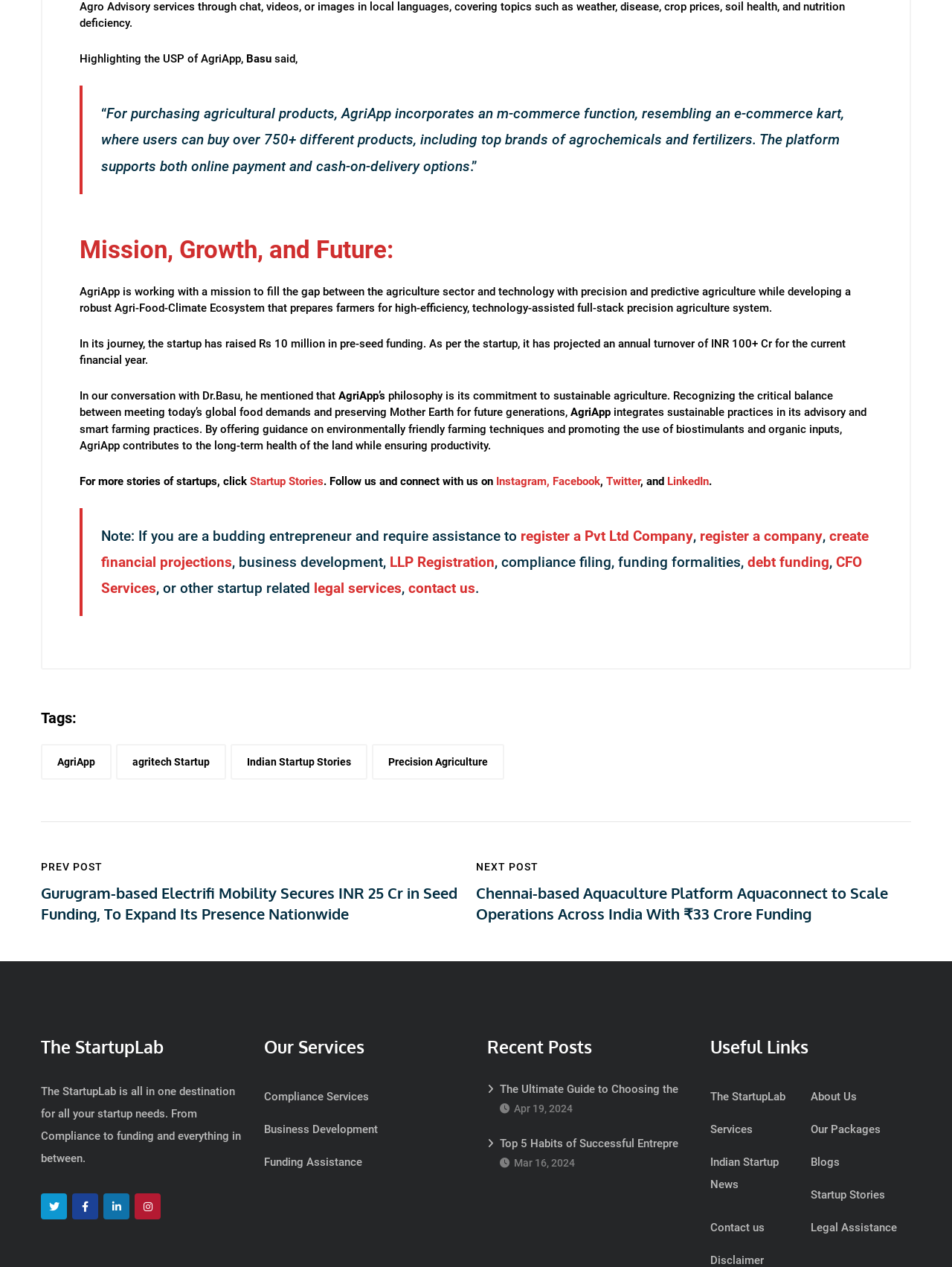Pinpoint the bounding box coordinates of the area that must be clicked to complete this instruction: "Follow on Instagram".

[0.521, 0.374, 0.574, 0.385]